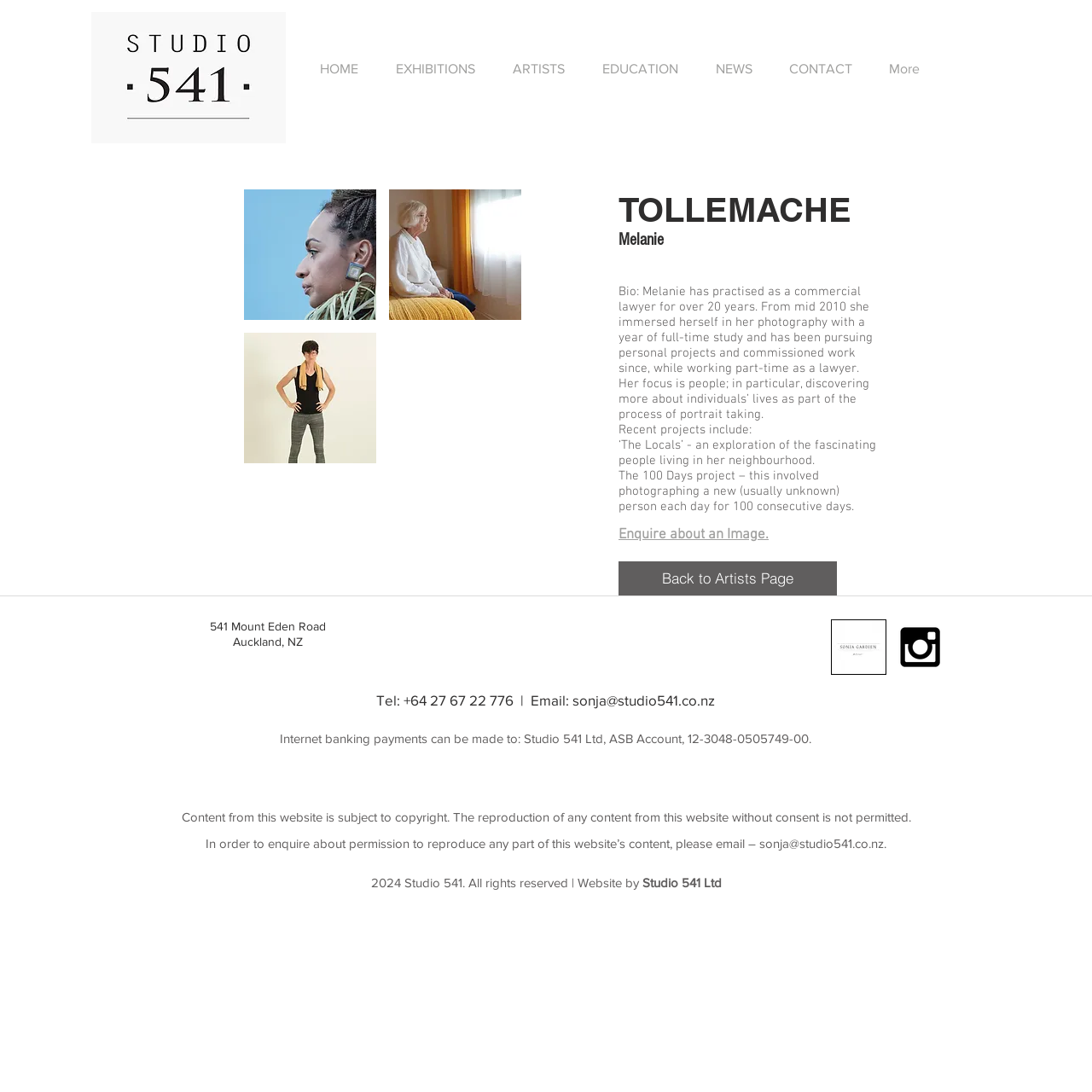Describe all visible elements and their arrangement on the webpage.

The webpage is about Melanie Tollemache, a photographer, and her studio, studio541. At the top, there is a navigation bar with links to different sections of the website, including HOME, EXHIBITIONS, ARTISTS, EDUCATION, NEWS, CONTACT, and MORE. 

Below the navigation bar, there is a main section that takes up most of the page. This section is divided into two parts. On the left, there is a paginated grid gallery with navigation buttons to move through the images. Above the gallery, there are three buttons with dropdown menus. On the right, there is a section with information about Melanie Tollemache, including her bio, focus, and recent projects. 

The bio section describes Melanie's background as a commercial lawyer and her transition to photography. It also mentions her focus on people and portrait taking. The recent projects section lists two projects, 'The Locals' and 'The 100 Days project', with a brief description of each. There is also a link to enquire about an image.

At the bottom of the page, there is a section with contact information, including an address, phone number, and email. There is also a social bar with links to Sonja Gardien's website and Instagram. Additionally, there is a section with information about making payments to Studio 541 Ltd, including bank account details. 

Finally, there is a footer section with copyright information, a note about reproducing content from the website, and a statement about the website being created by Studio 541 Ltd.